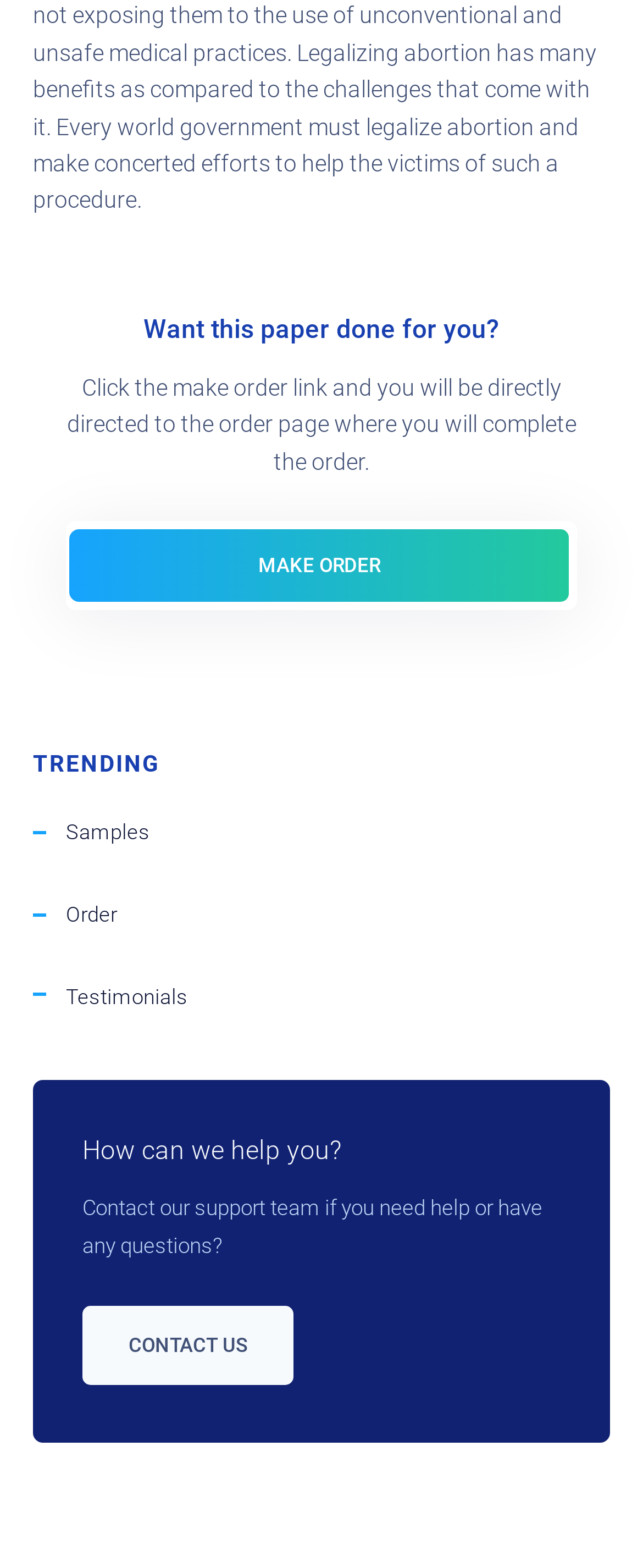Use a single word or phrase to answer the question: What is the call-to-action on the top?

Make Order